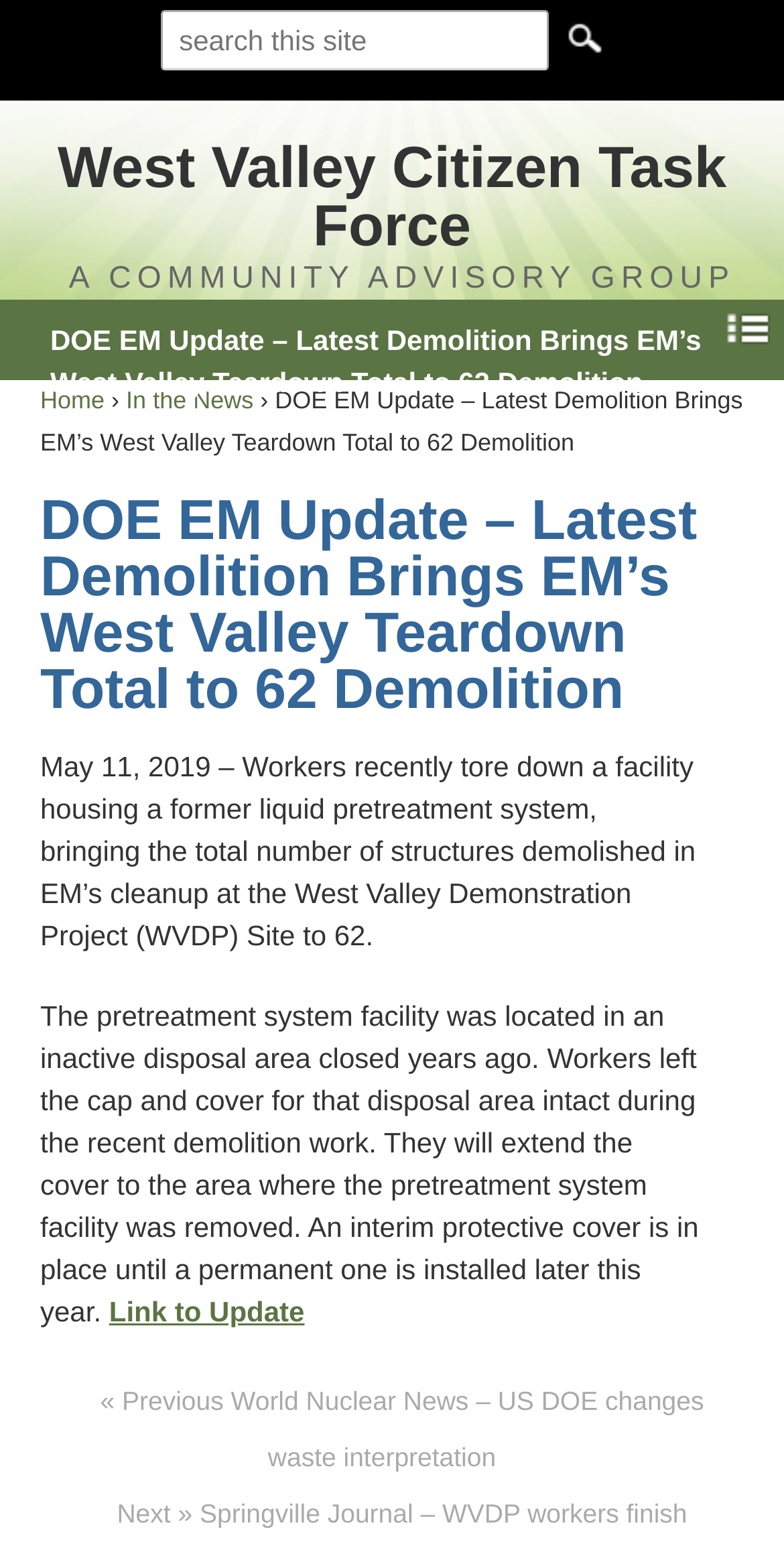Please identify the bounding box coordinates of the region to click in order to complete the given instruction: "visit Link to Update". The coordinates should be four float numbers between 0 and 1, i.e., [left, top, right, bottom].

[0.139, 0.835, 0.388, 0.856]